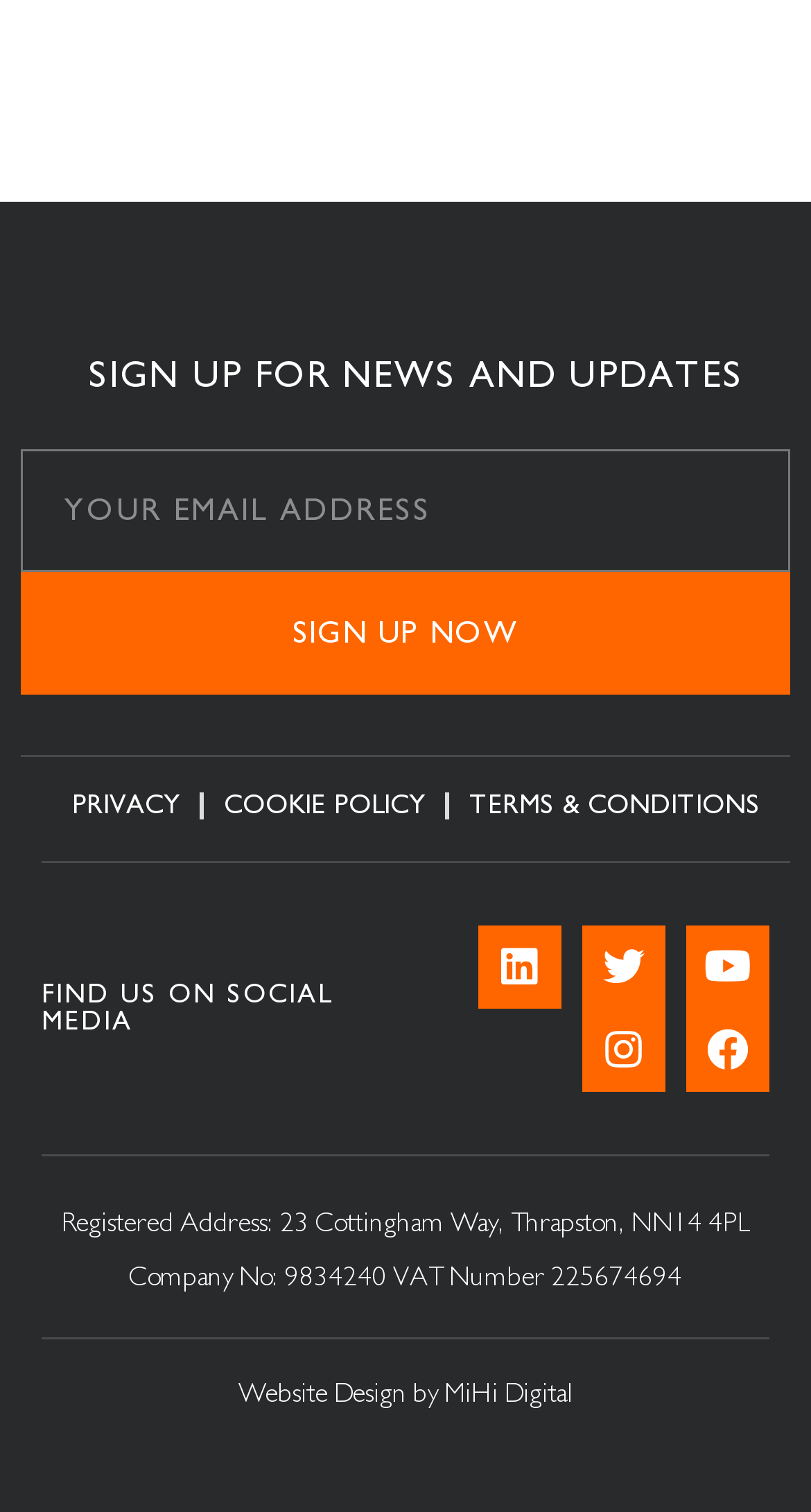Give the bounding box coordinates for the element described as: "Sign up now".

[0.026, 0.378, 0.974, 0.459]